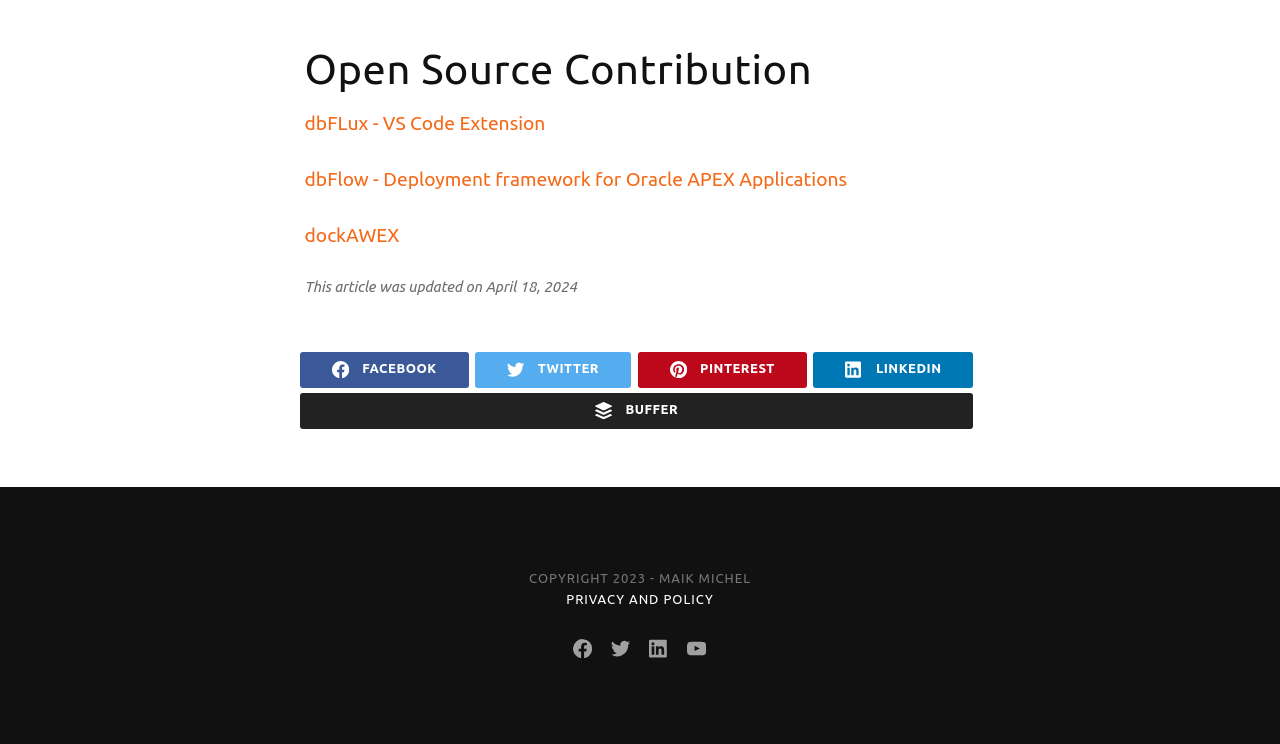What is the date mentioned on the webpage?
Using the image, provide a detailed and thorough answer to the question.

The webpage mentions a date 'April 18, 2024' which is the date when the article was updated.